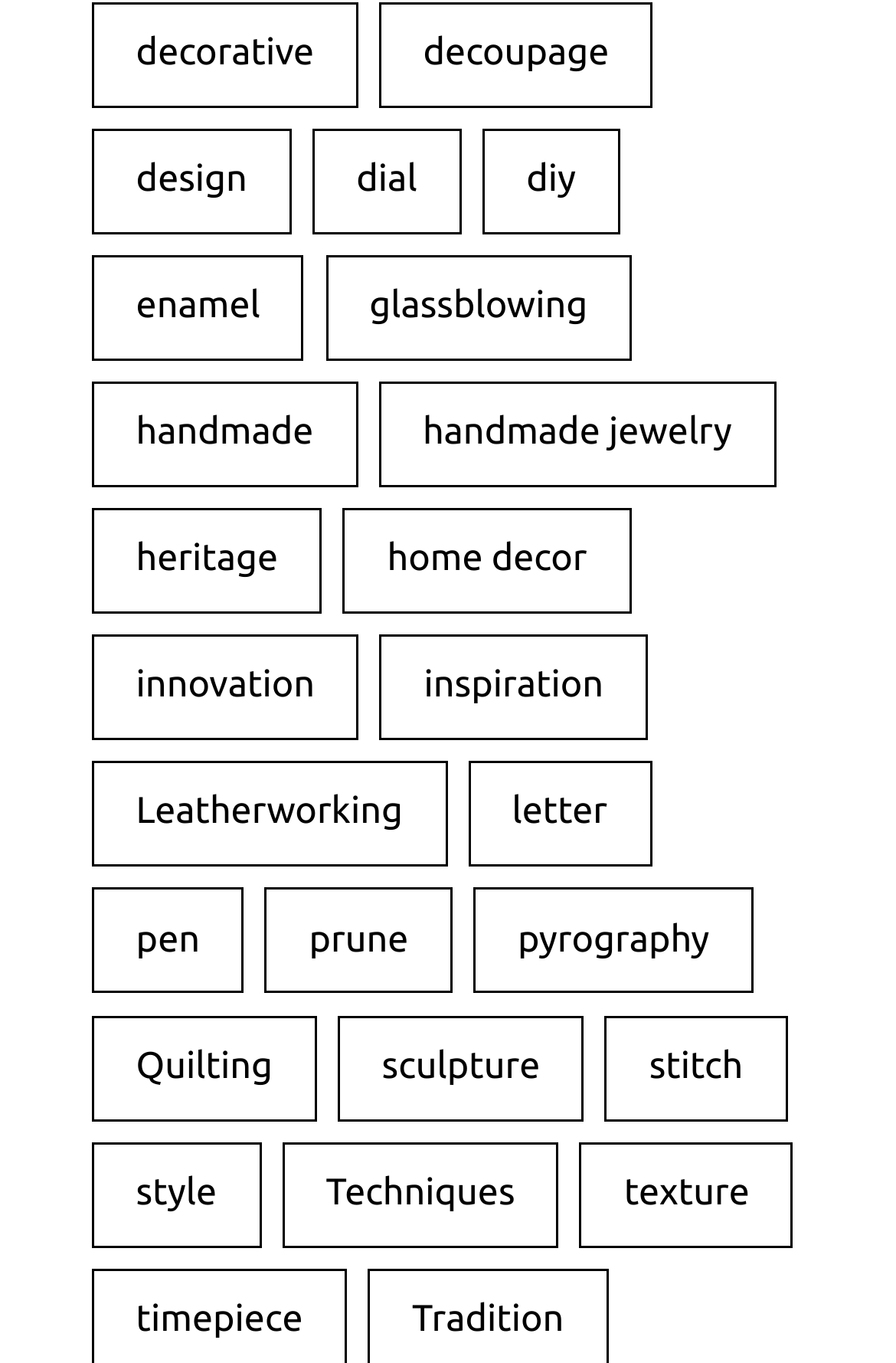Specify the bounding box coordinates of the element's area that should be clicked to execute the given instruction: "browse Quilting items". The coordinates should be four float numbers between 0 and 1, i.e., [left, top, right, bottom].

[0.103, 0.745, 0.354, 0.822]